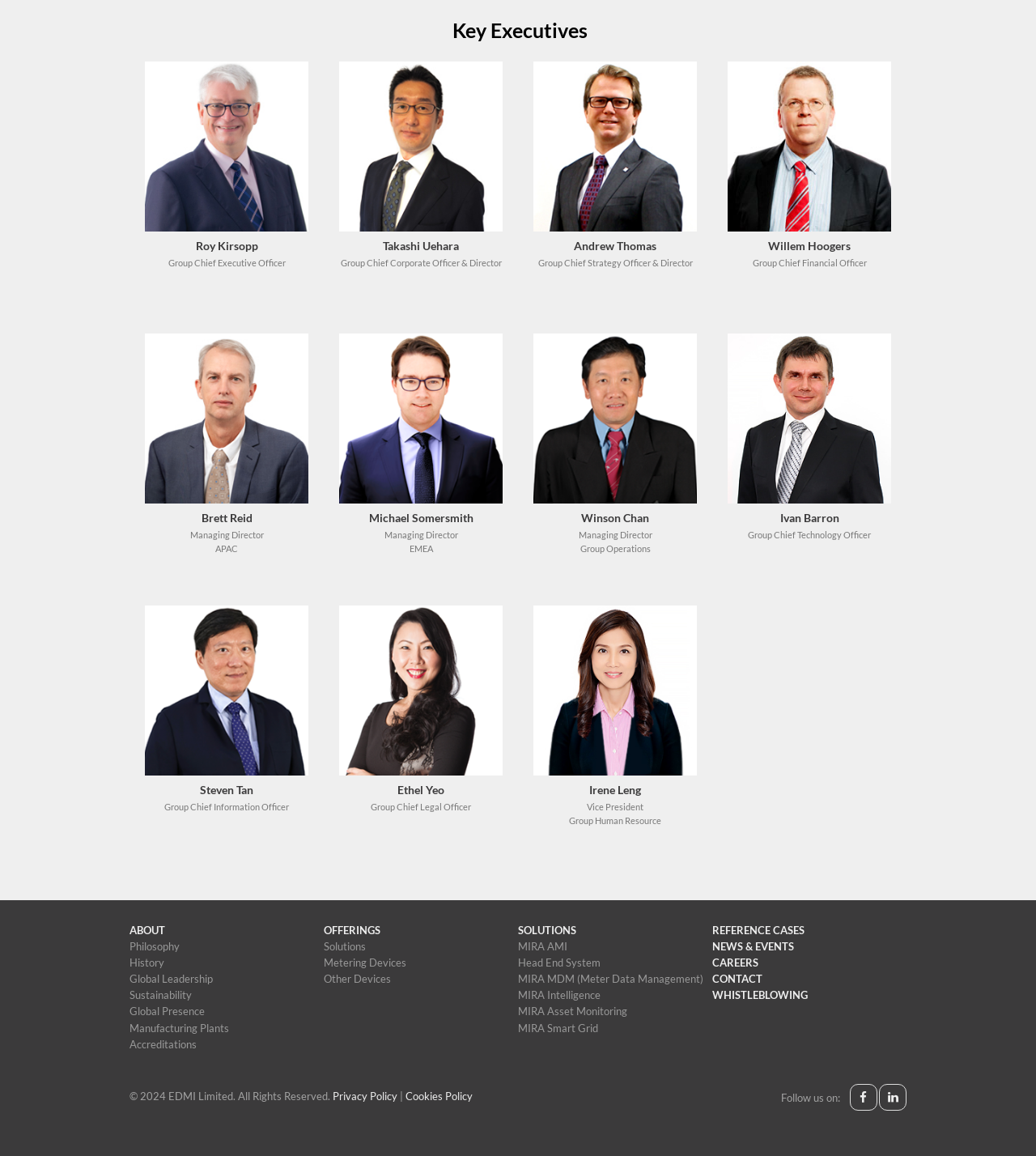Find the bounding box coordinates of the element I should click to carry out the following instruction: "Follow on LinkedIn".

[0.82, 0.937, 0.847, 0.961]